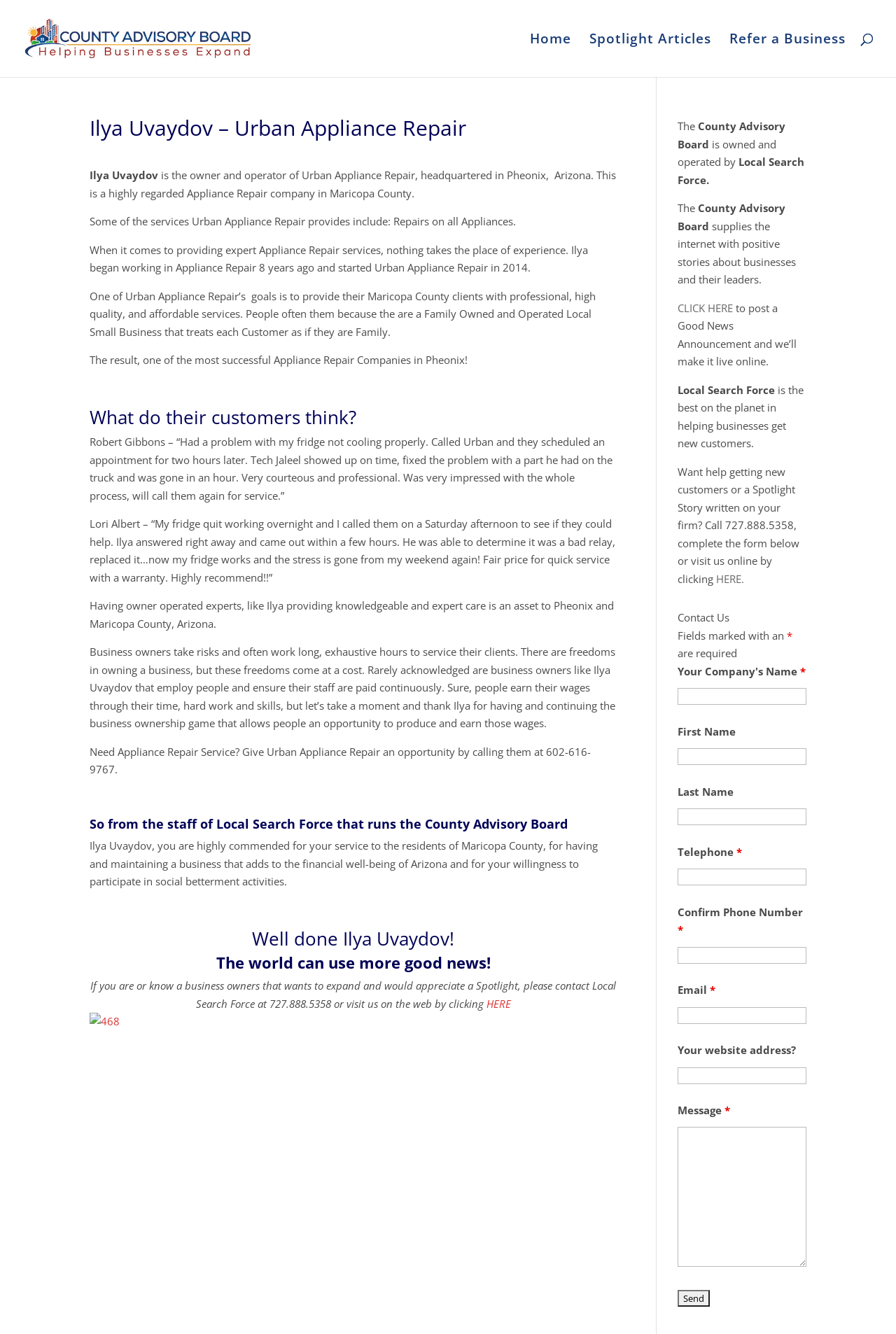Using the format (top-left x, top-left y, bottom-right x, bottom-right y), provide the bounding box coordinates for the described UI element. All values should be floating point numbers between 0 and 1: TERMS & CONDITIONS

None